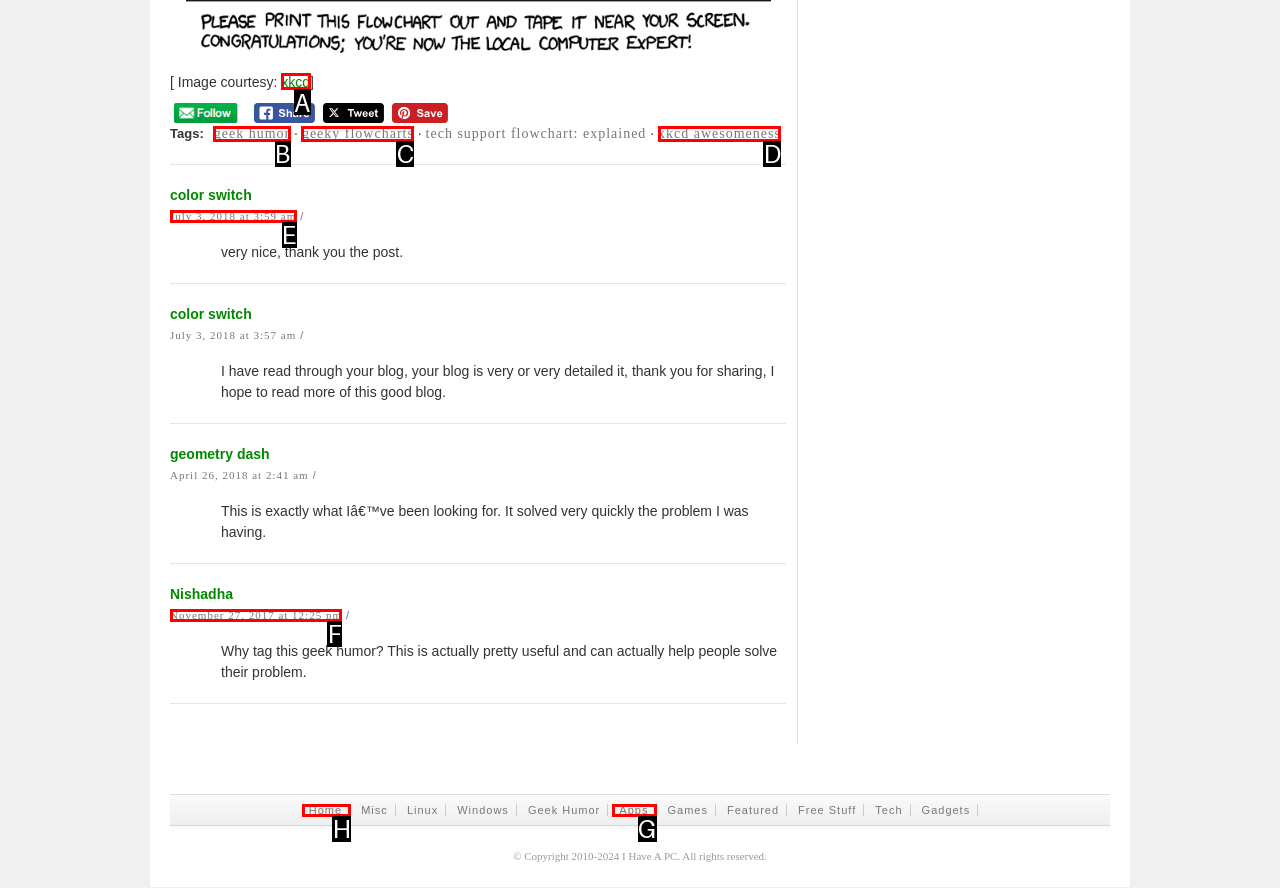Select the correct UI element to complete the task: Go to the 'Home' page
Please provide the letter of the chosen option.

H